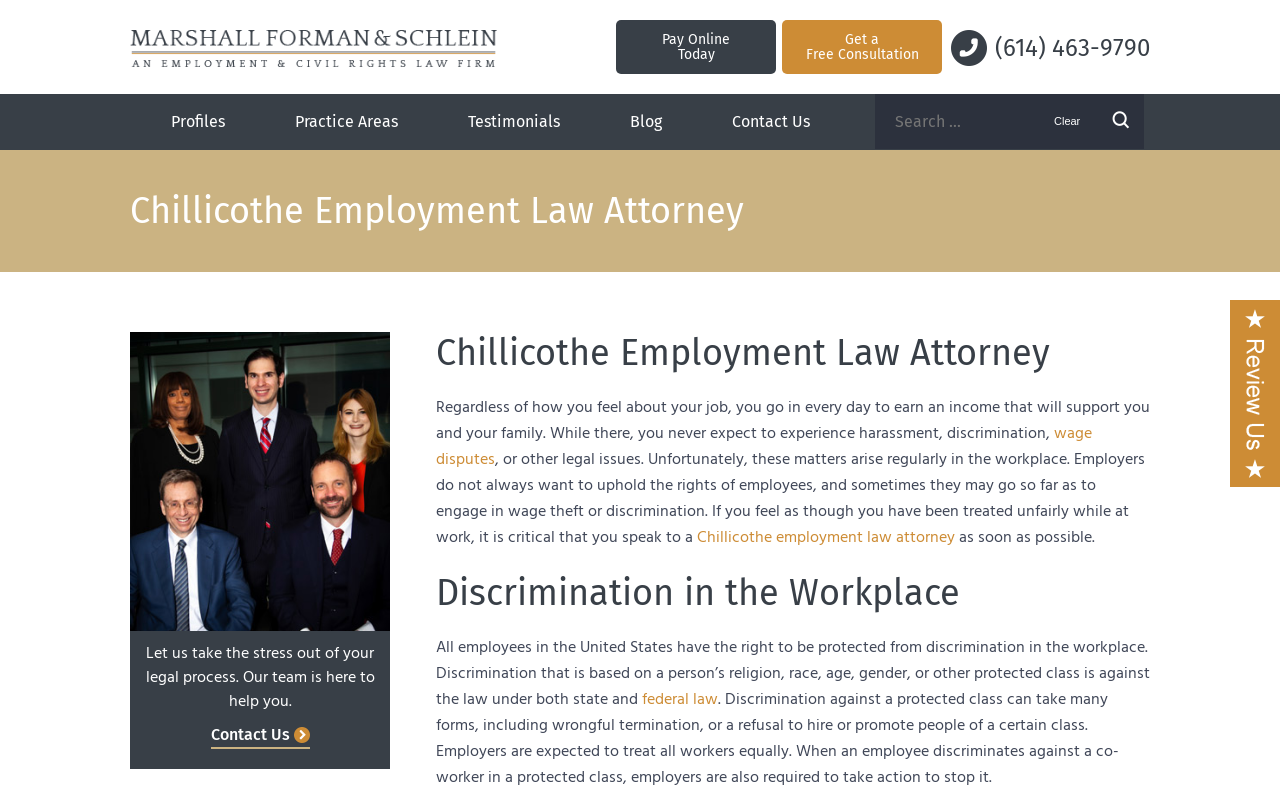What is the topic of the text that mentions 'wage disputes'?
Please provide an in-depth and detailed response to the question.

I found the topic of the text by looking at the 'StaticText' element that mentions 'wage disputes' and the surrounding text, which suggests that the topic is employment law issues.